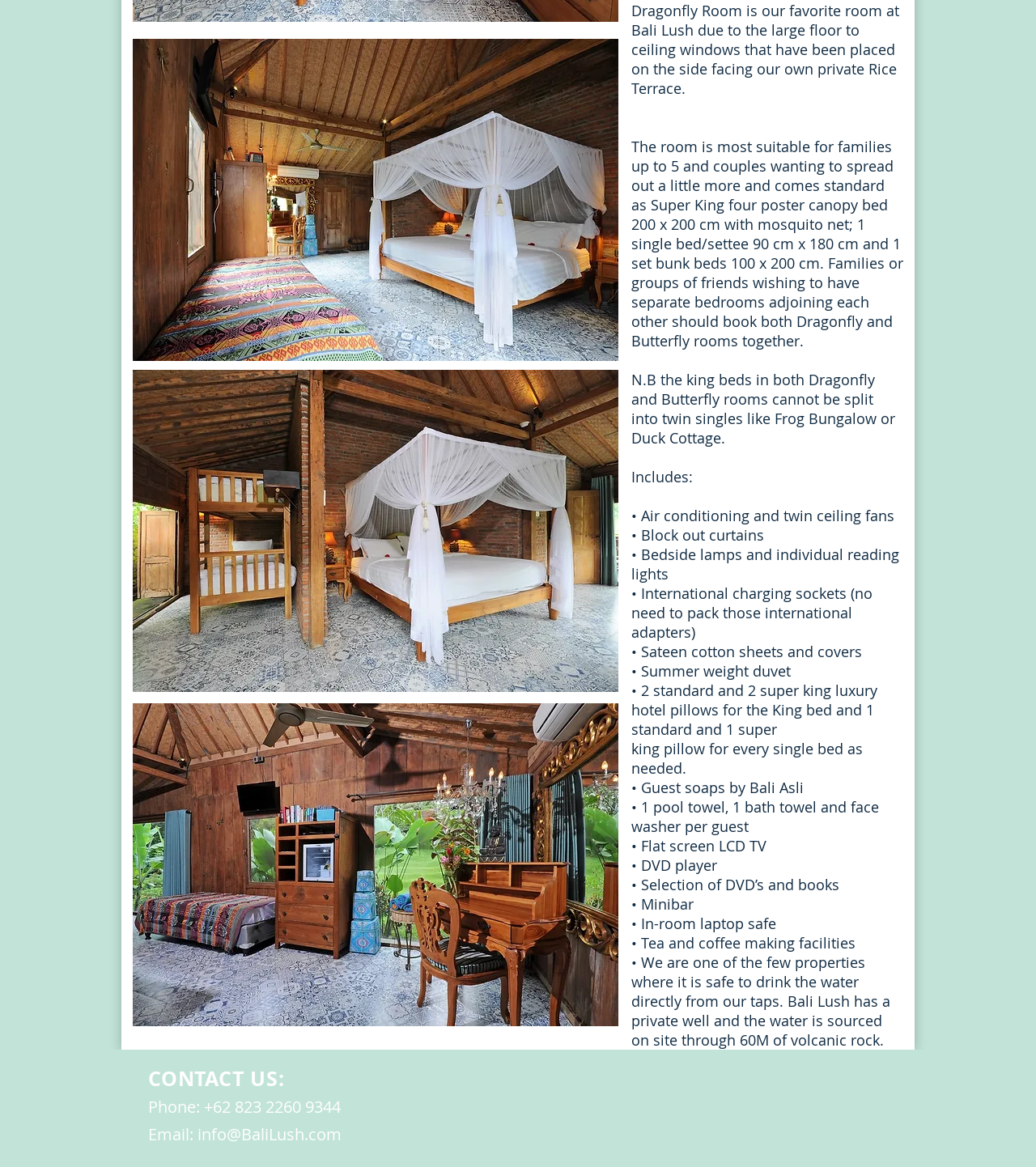Using the given element description, provide the bounding box coordinates (top-left x, top-left y, bottom-right x, bottom-right y) for the corresponding UI element in the screenshot: aria-label="Pinterest Social Icon"

[0.709, 0.96, 0.741, 0.988]